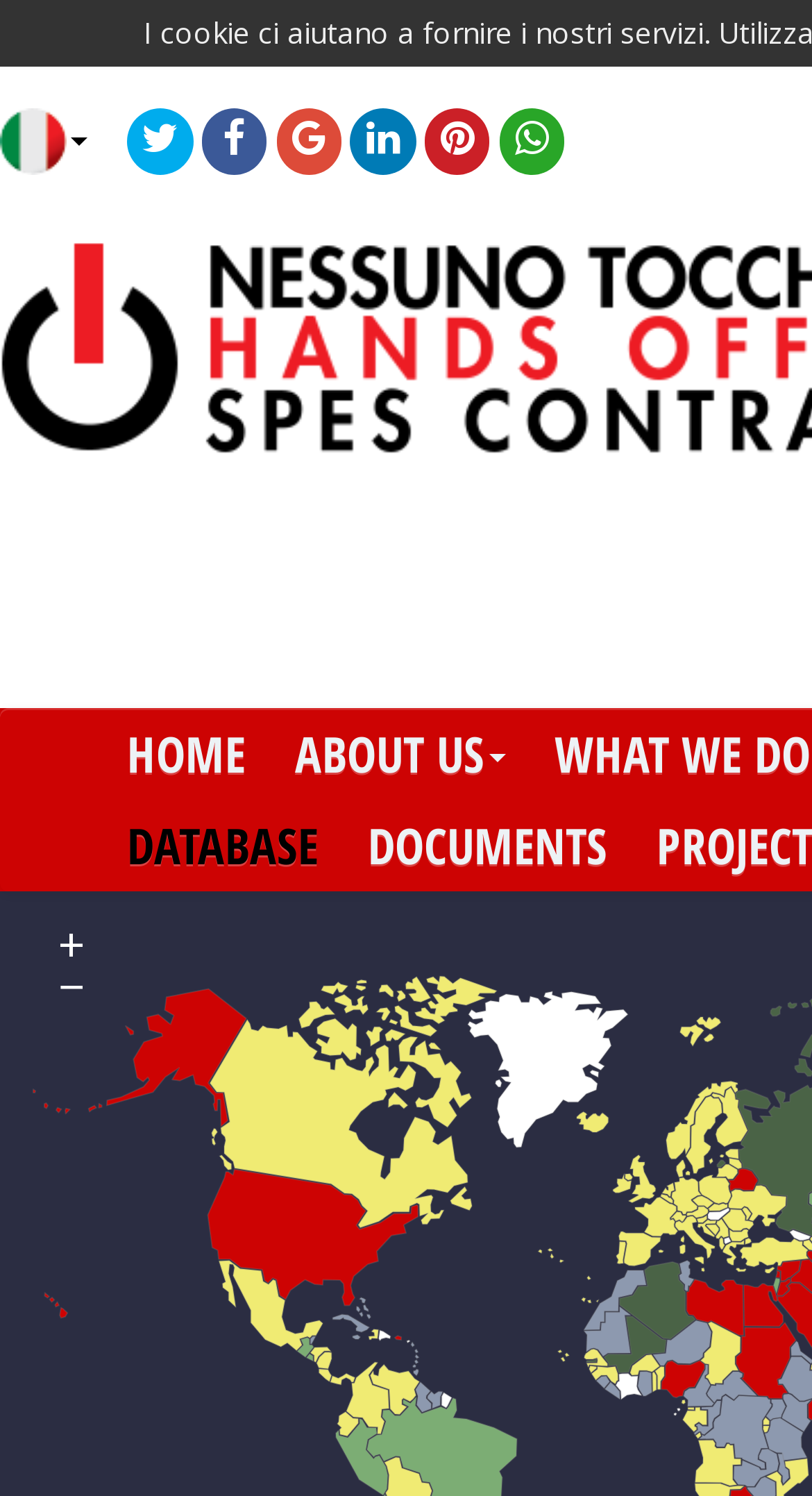Review the image closely and give a comprehensive answer to the question: Is the menu expanded?

I checked the 'expanded' property of the button with the 'hasPopup' attribute and found that it is set to 'False', indicating that the menu is not expanded.